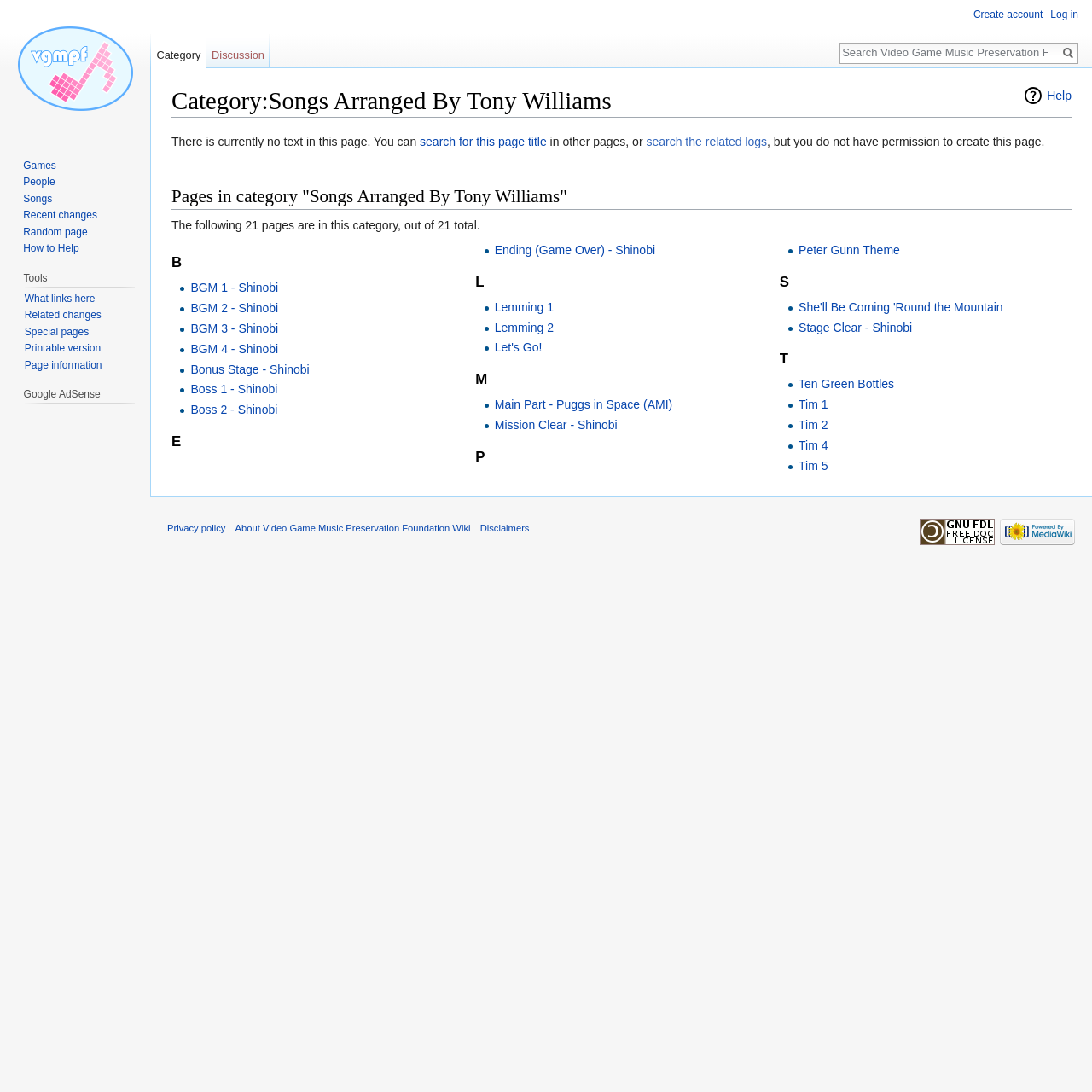Provide an in-depth description of the elements and layout of the webpage.

This webpage is a category page on the Video Game Music Preservation Foundation Wiki, specifically for songs arranged by Tony Williams. At the top, there is a heading with the category title, followed by a link to the "Help" page and a navigation menu with links to "navigation" and "search". Below this, there is a message indicating that there is currently no text on this page, with links to search for this page title in other pages or to search the related logs.

The main content of the page is a list of 21 pages in this category, organized alphabetically by song title. The list is divided into sections by letter, with headings for each letter (B, E, L, M, P, S, and T). Each song title is a link, and some have list markers preceding them.

On the right side of the page, there are several navigation menus. One menu has links to "Personal tools", including "Create account" and "Log in". Another menu has links to different namespaces, including "Category" and "Discussion". There is also a search box with a "Go" button.

At the very top of the page, there is a link to visit the main page of the wiki. On the left side, there is a navigation menu with links to "Games", "People", "Songs", and "Recent changes".